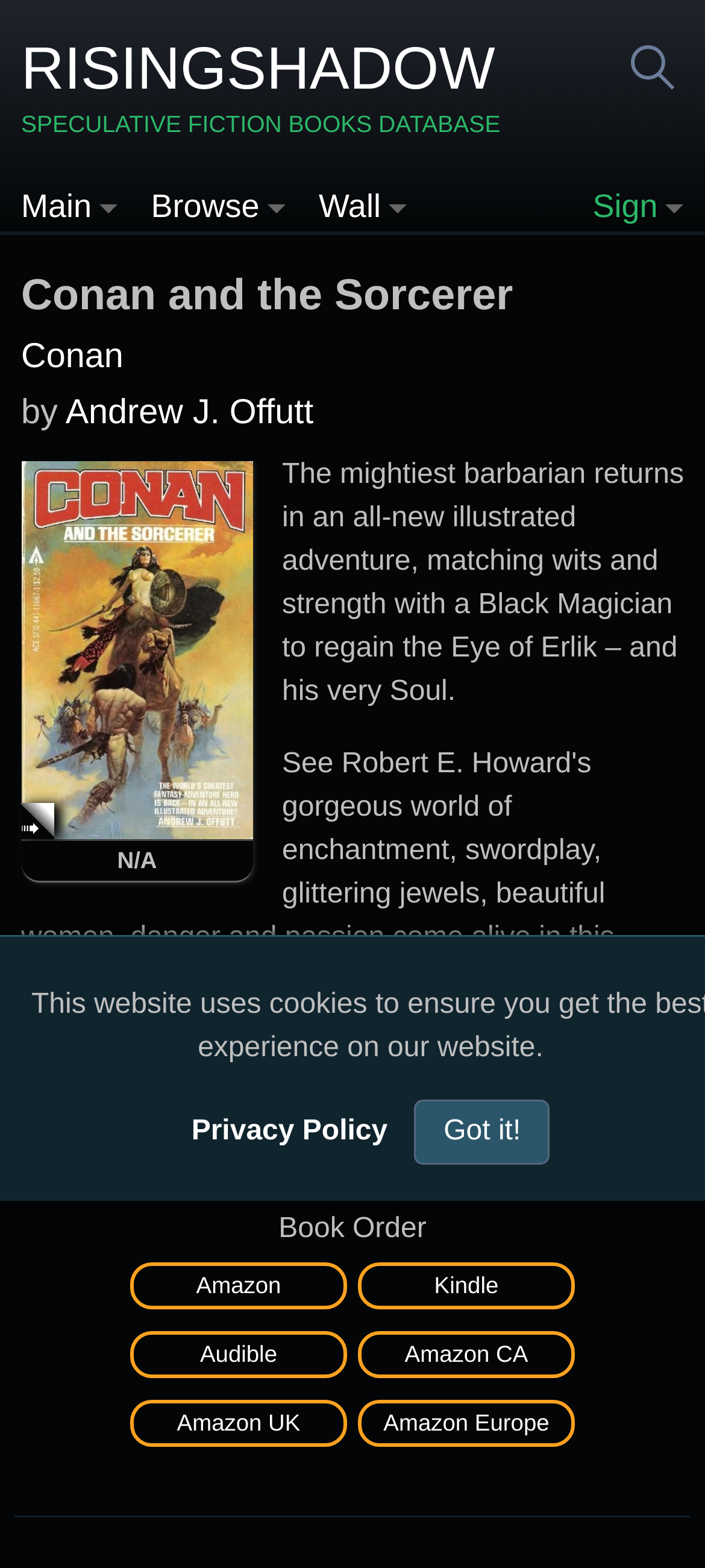Please specify the coordinates of the bounding box for the element that should be clicked to carry out this instruction: "Sign in". The coordinates must be four float numbers between 0 and 1, formatted as [left, top, right, bottom].

[0.841, 0.12, 0.933, 0.143]